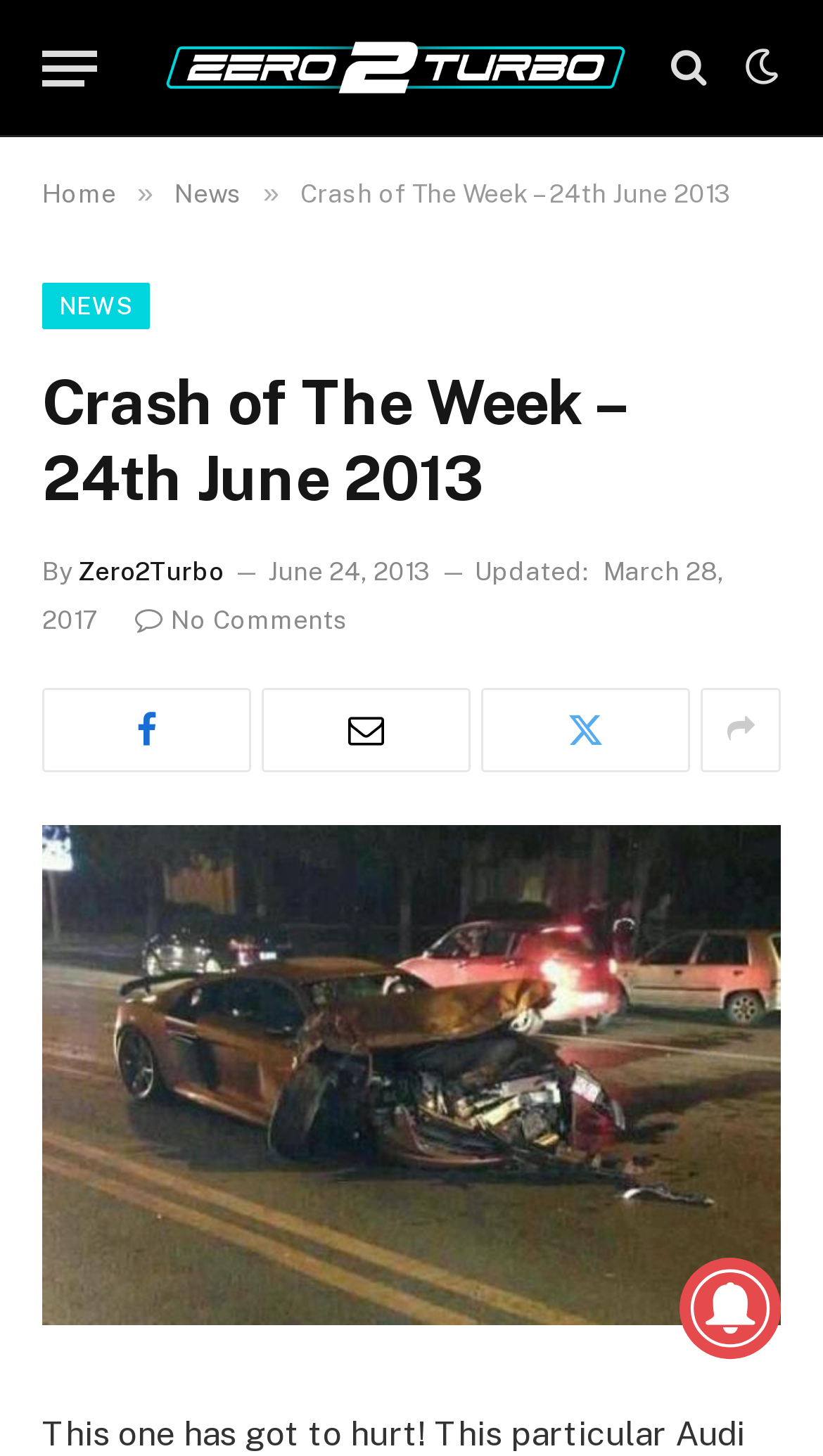Please find and report the bounding box coordinates of the element to click in order to perform the following action: "Go to the news page". The coordinates should be expressed as four float numbers between 0 and 1, in the format [left, top, right, bottom].

[0.212, 0.123, 0.294, 0.143]